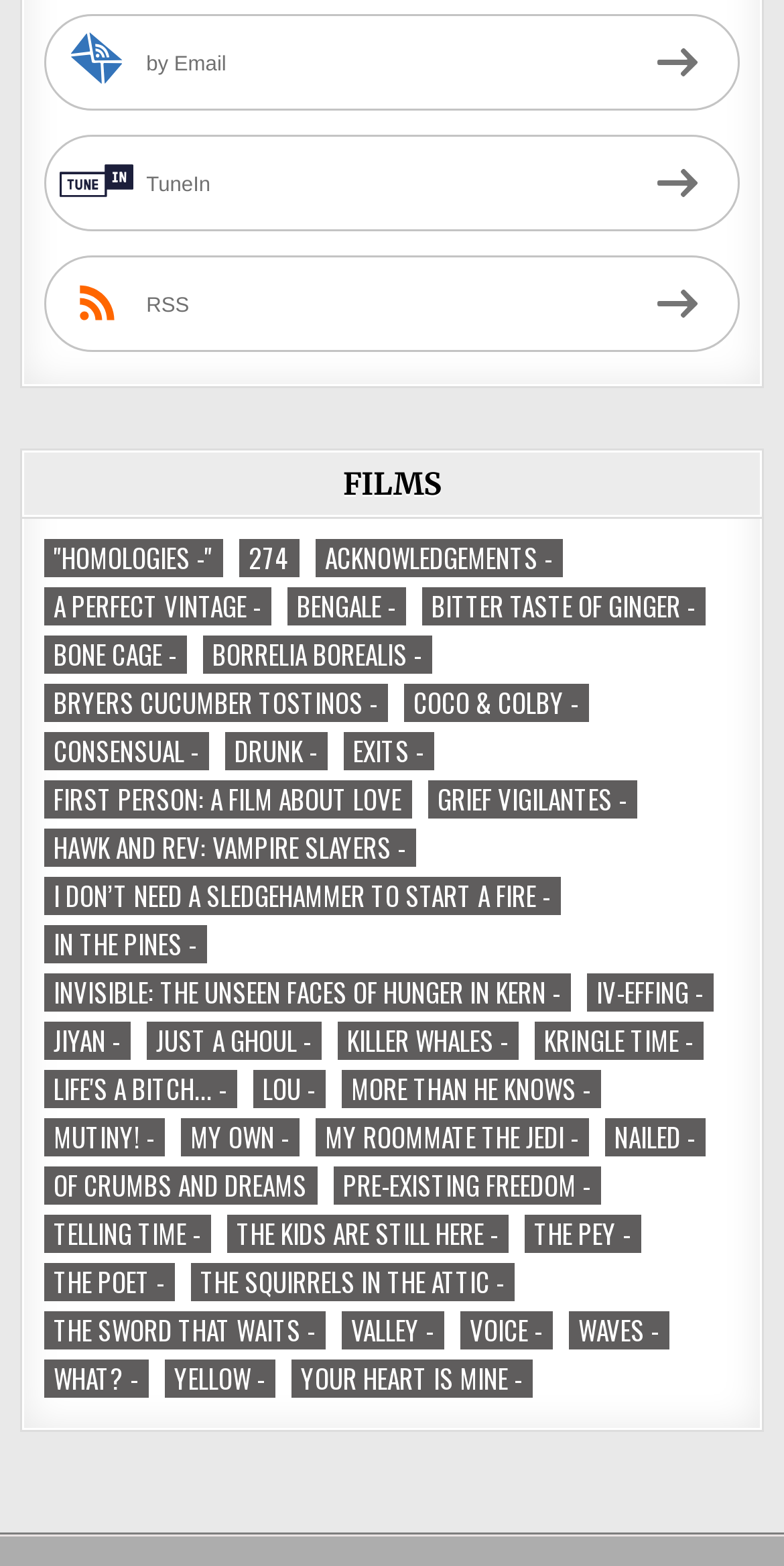Locate the bounding box coordinates of the clickable area to execute the instruction: "check out The Poet". Provide the coordinates as four float numbers between 0 and 1, represented as [left, top, right, bottom].

[0.056, 0.807, 0.222, 0.831]